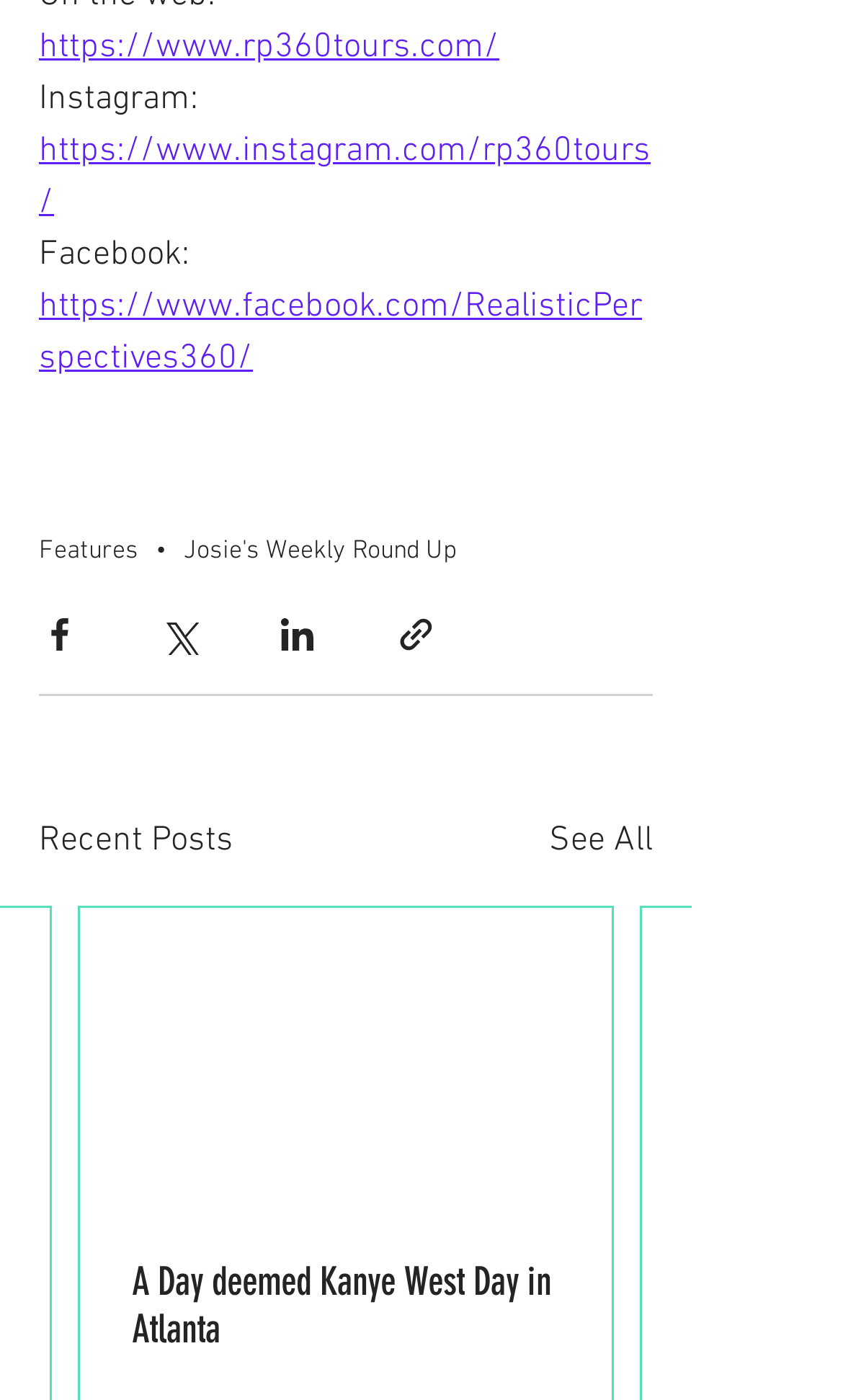Find the bounding box coordinates of the clickable area that will achieve the following instruction: "Check out '10 PC and Internet Tips for Increased Productivity'".

None